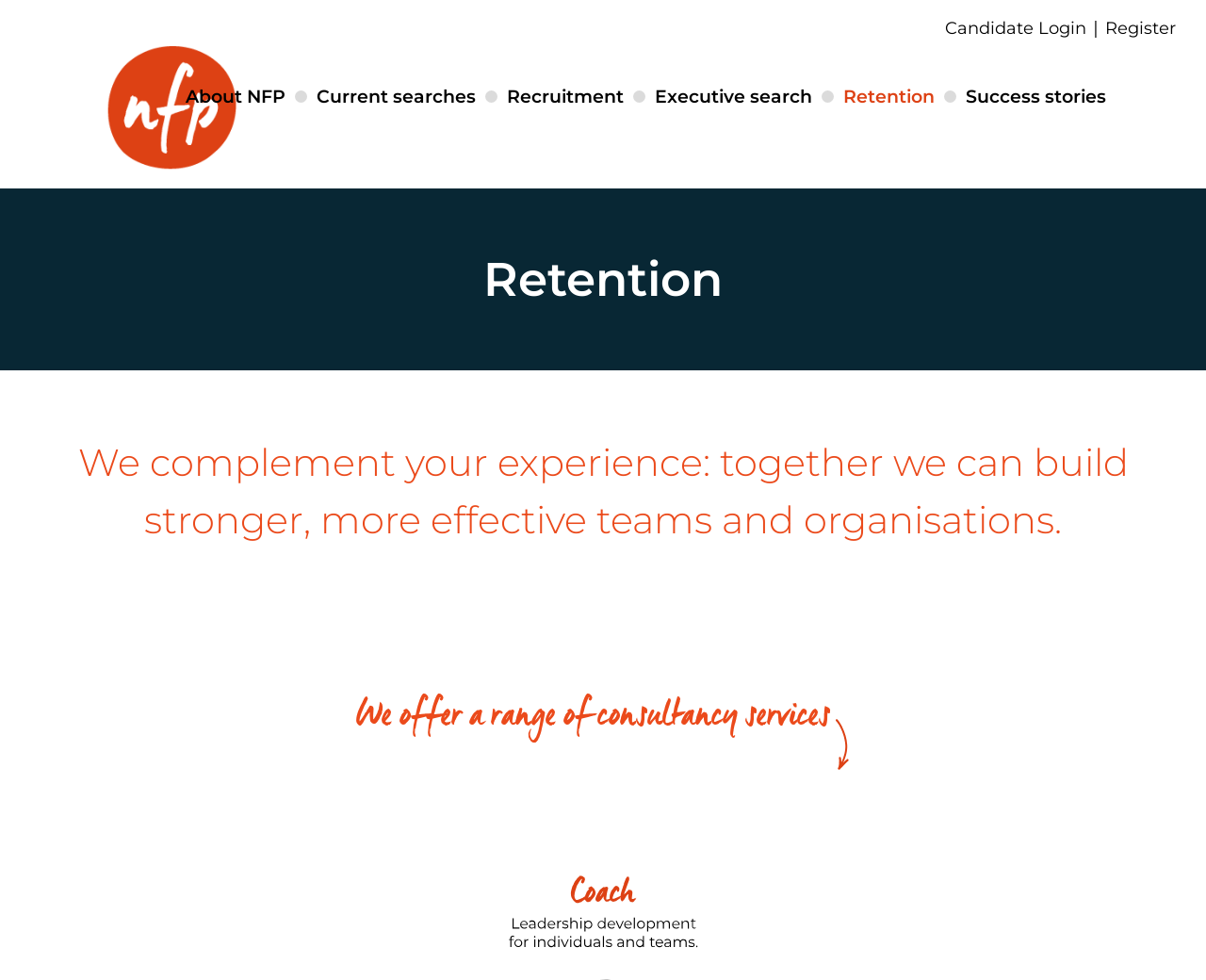Can you pinpoint the bounding box coordinates for the clickable element required for this instruction: "Explore executive search services"? The coordinates should be four float numbers between 0 and 1, i.e., [left, top, right, bottom].

[0.535, 0.086, 0.681, 0.114]